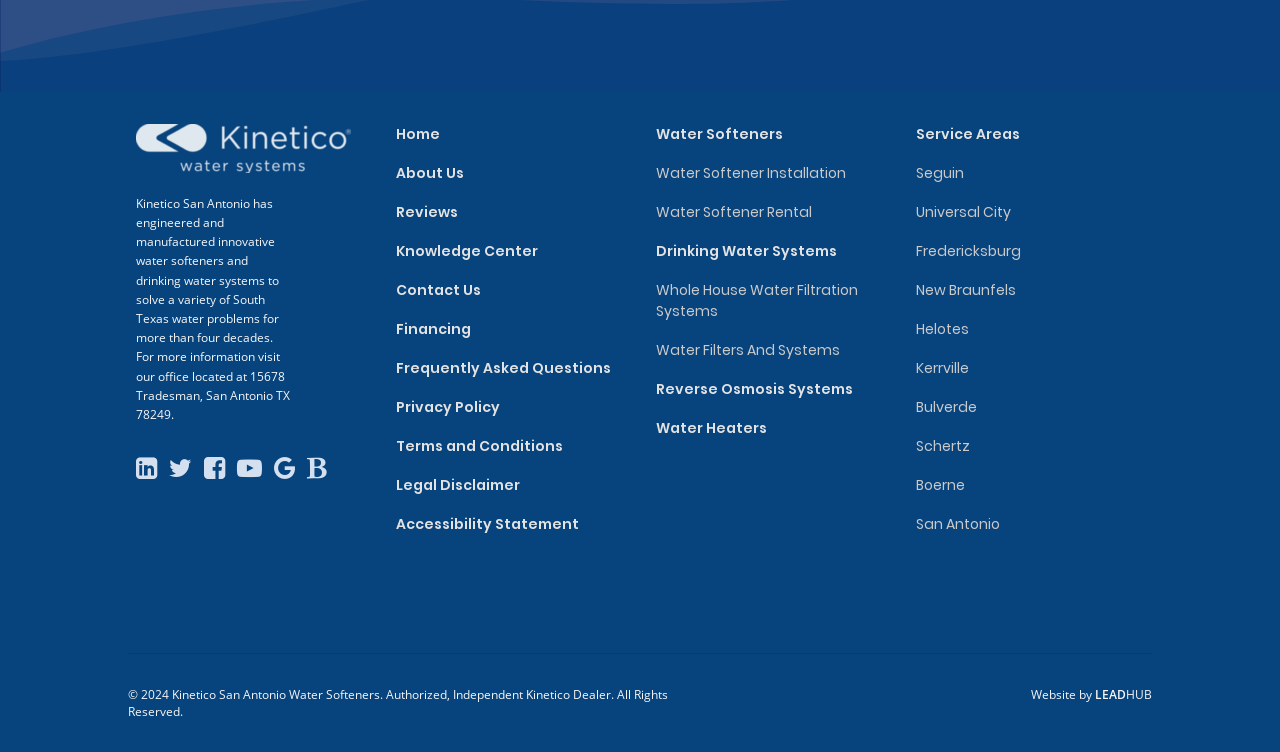Please identify the bounding box coordinates of the element I should click to complete this instruction: 'Check the 'Service Areas''. The coordinates should be given as four float numbers between 0 and 1, like this: [left, top, right, bottom].

[0.716, 0.165, 0.797, 0.191]